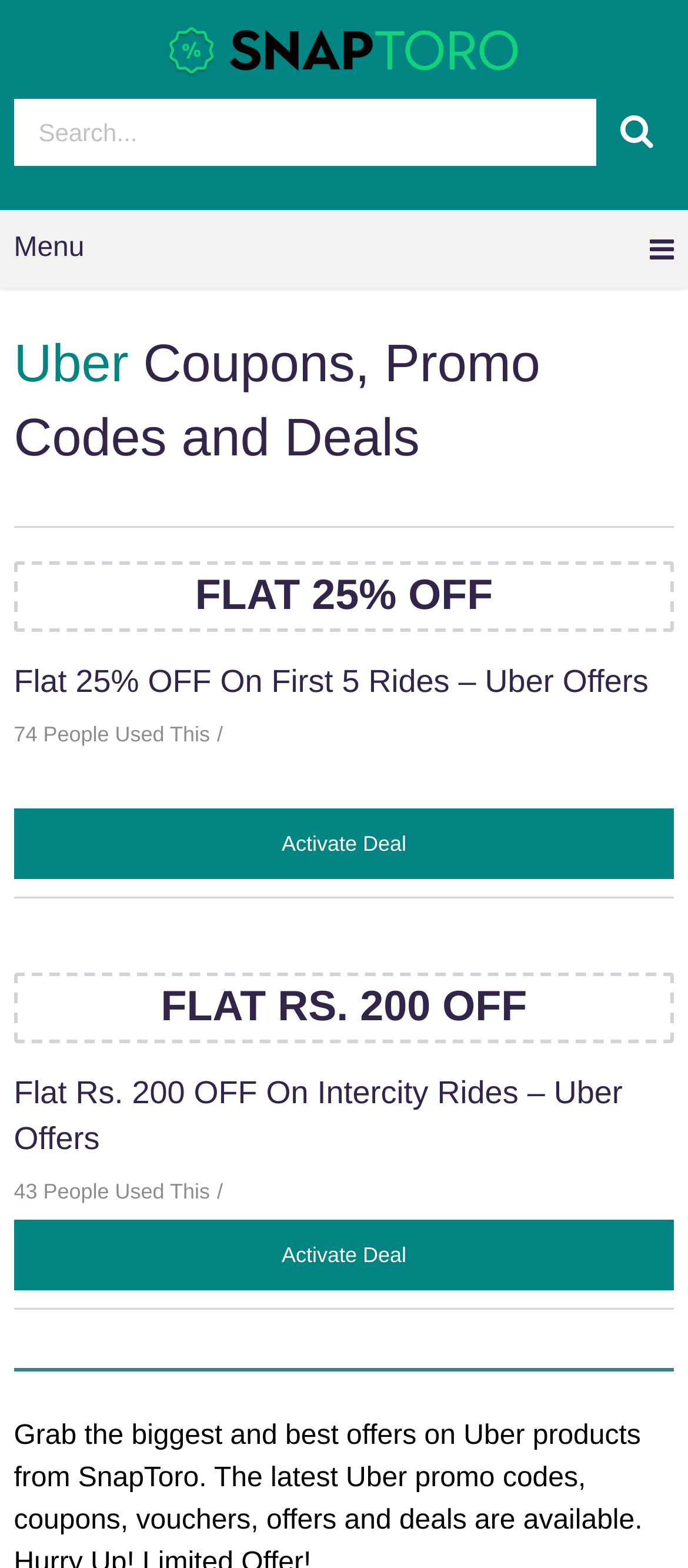Can you find the bounding box coordinates of the area I should click to execute the following instruction: "Get FLAT 25% OFF deal"?

[0.02, 0.348, 0.98, 0.403]